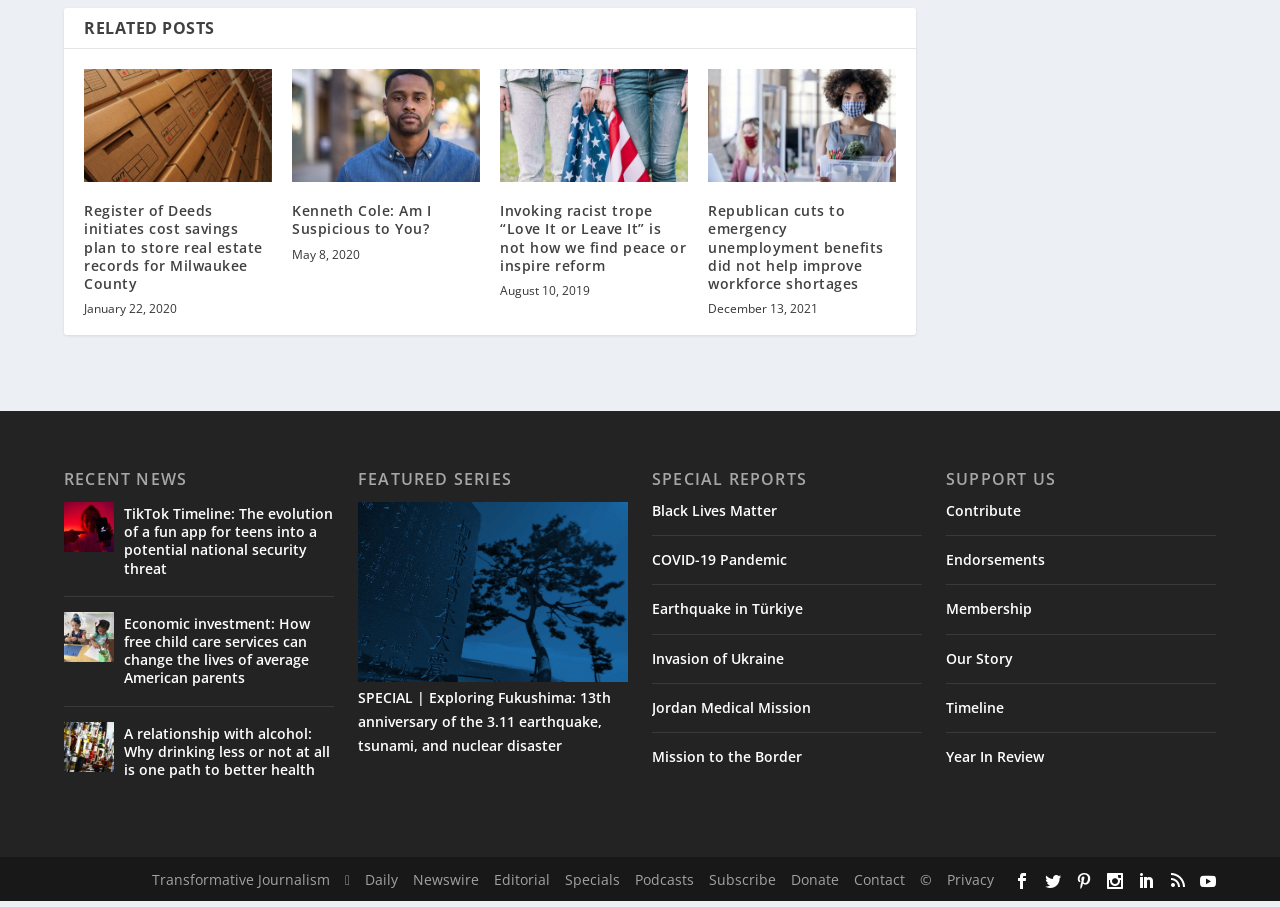Respond with a single word or phrase to the following question:
How many news articles are displayed on the webpage?

9